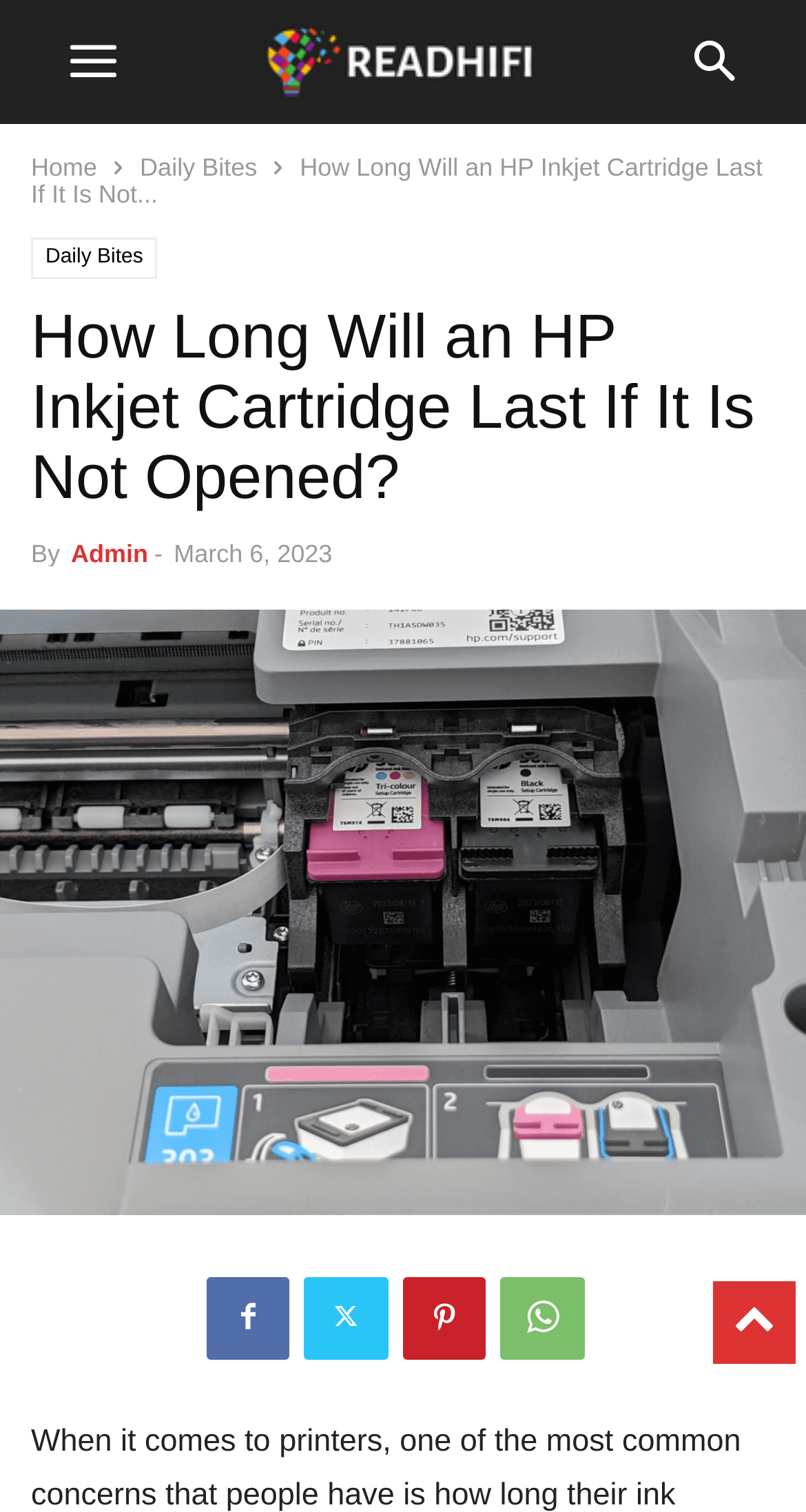Determine the bounding box coordinates of the clickable element to complete this instruction: "read more about HP Inkjet Cartridge". Provide the coordinates in the format of four float numbers between 0 and 1, [left, top, right, bottom].

[0.0, 0.403, 1.0, 0.803]